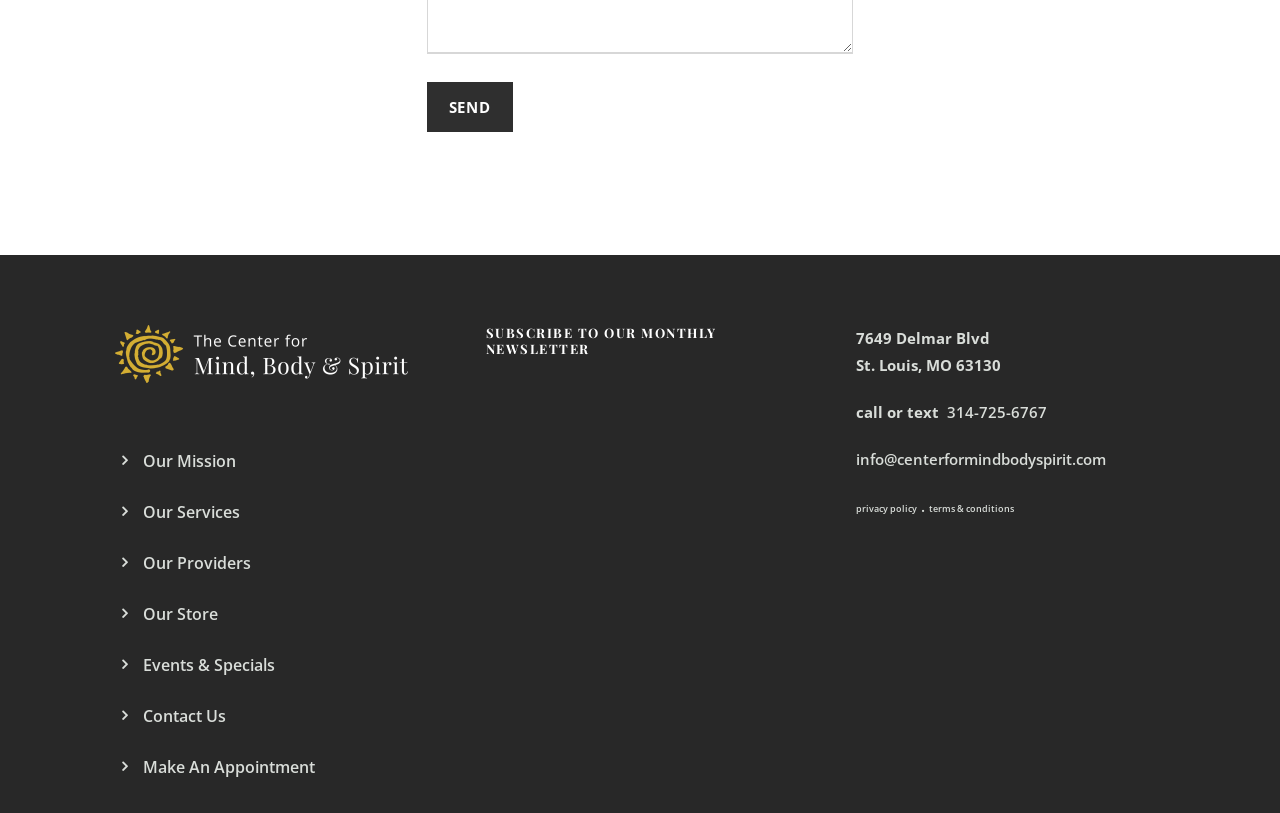Determine the coordinates of the bounding box that should be clicked to complete the instruction: "Check terms and conditions". The coordinates should be represented by four float numbers between 0 and 1: [left, top, right, bottom].

[0.726, 0.618, 0.792, 0.634]